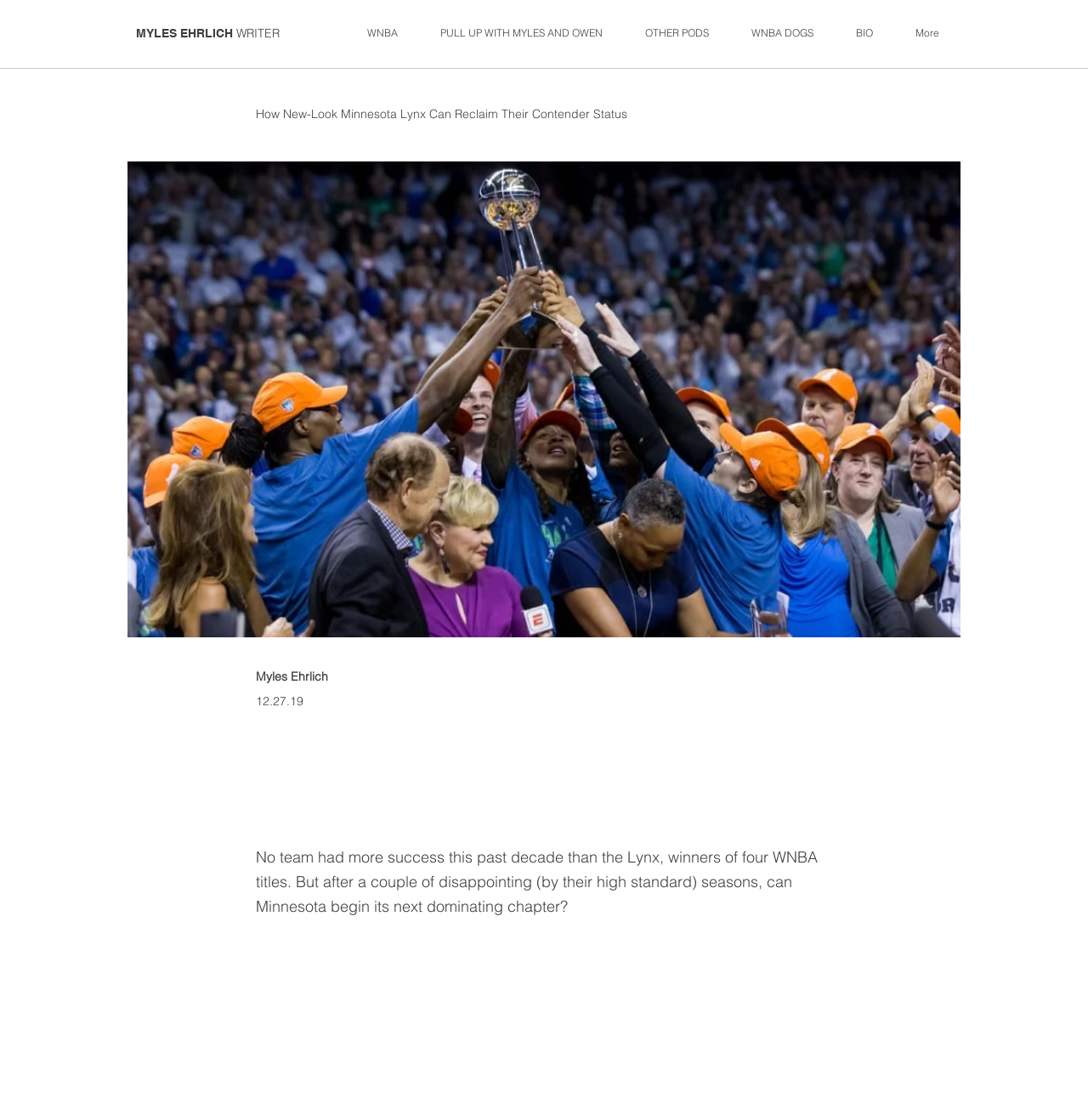What is the headline of the webpage?

How New-Look Minnesota Lynx Can Reclaim Their Contender Status